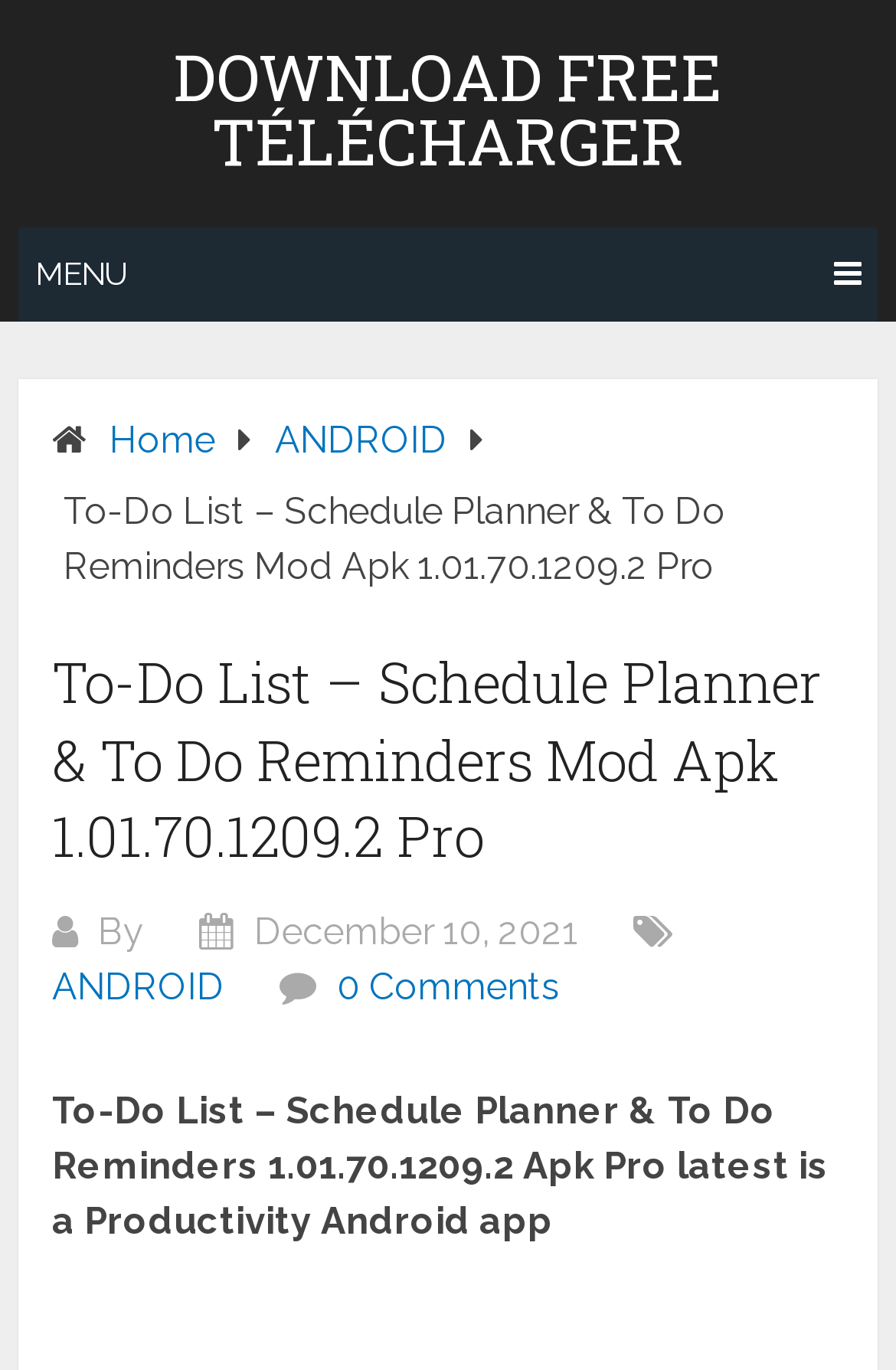Locate the heading on the webpage and return its text.

To-Do List – Schedule Planner & To Do Reminders Mod Apk 1.01.70.1209.2 Pro